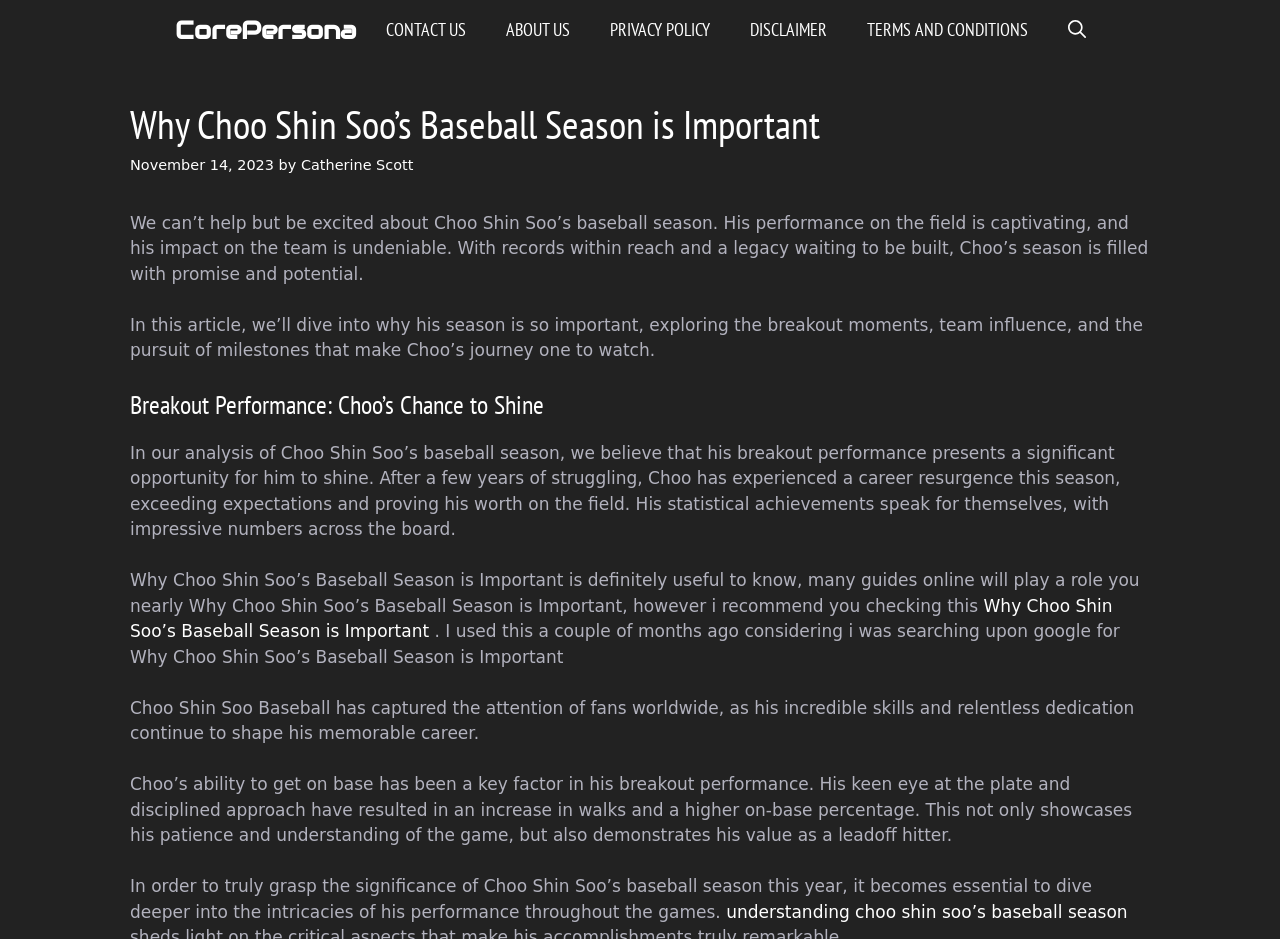Specify the bounding box coordinates of the region I need to click to perform the following instruction: "Read the article by Catherine Scott". The coordinates must be four float numbers in the range of 0 to 1, i.e., [left, top, right, bottom].

[0.235, 0.167, 0.323, 0.184]